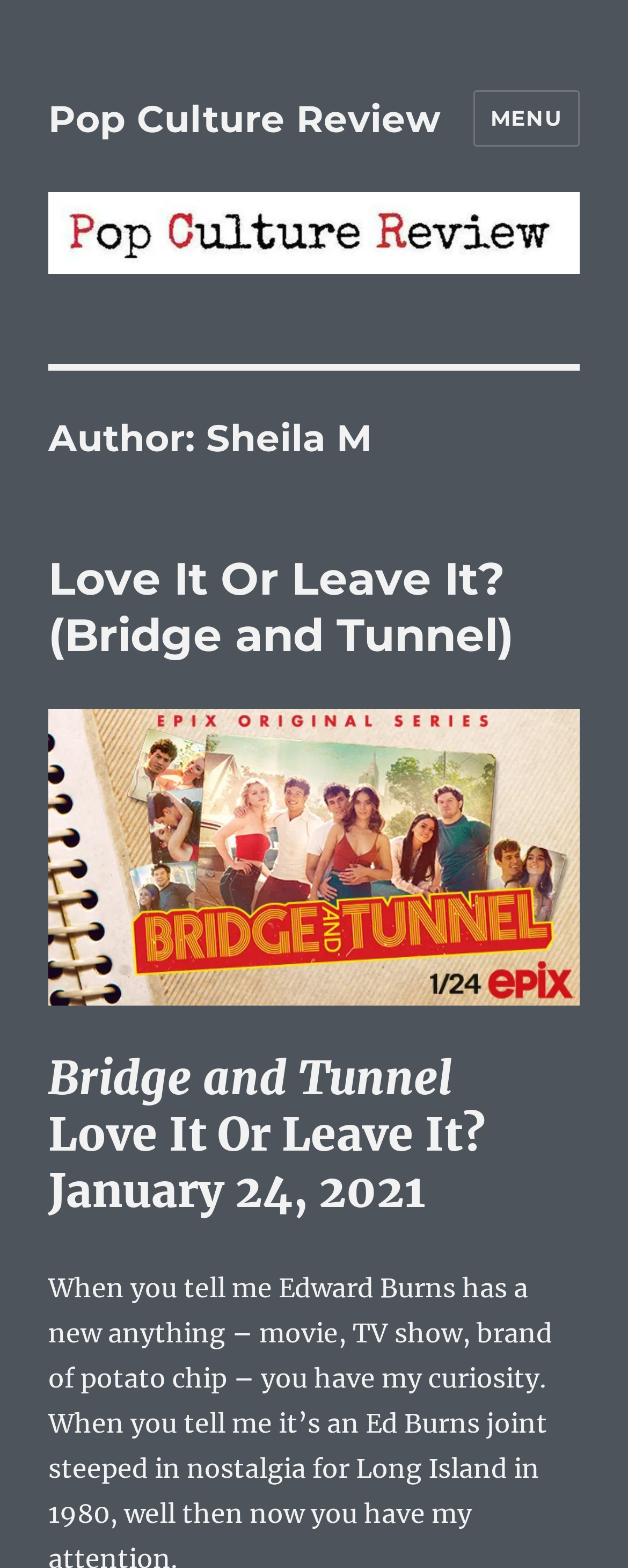How many navigation menus are present?
Observe the image and answer the question with a one-word or short phrase response.

2